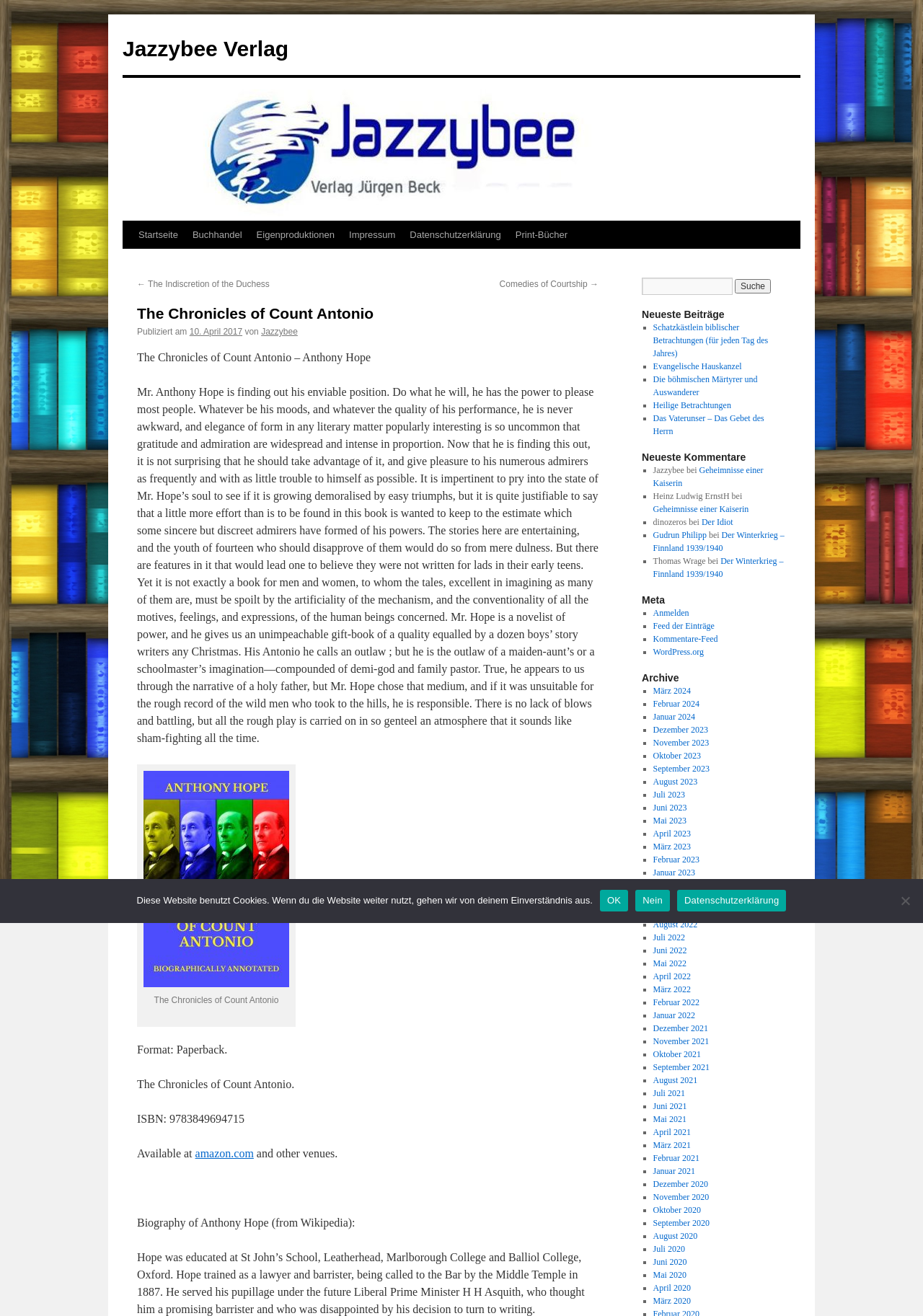Using the webpage screenshot, locate the HTML element that fits the following description and provide its bounding box: "Evangelische Hauskanzel".

[0.707, 0.275, 0.804, 0.282]